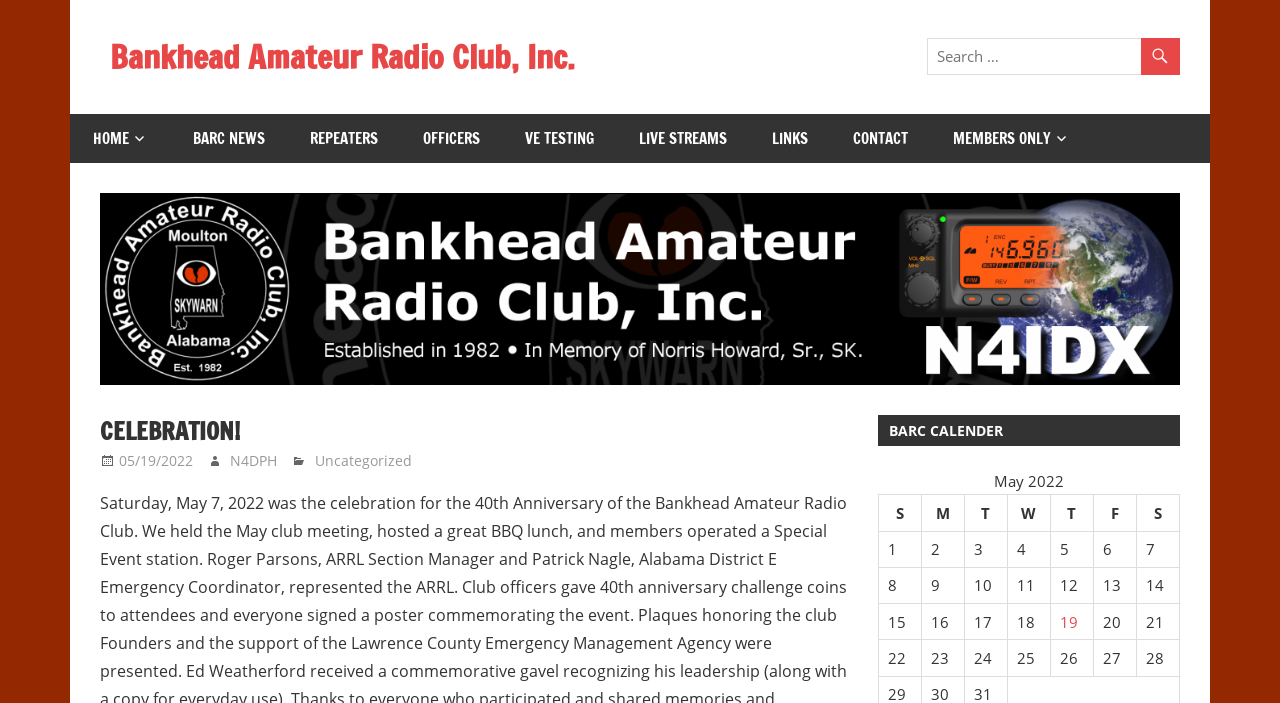What is the purpose of the search box?
Examine the screenshot and reply with a single word or phrase.

To search the website